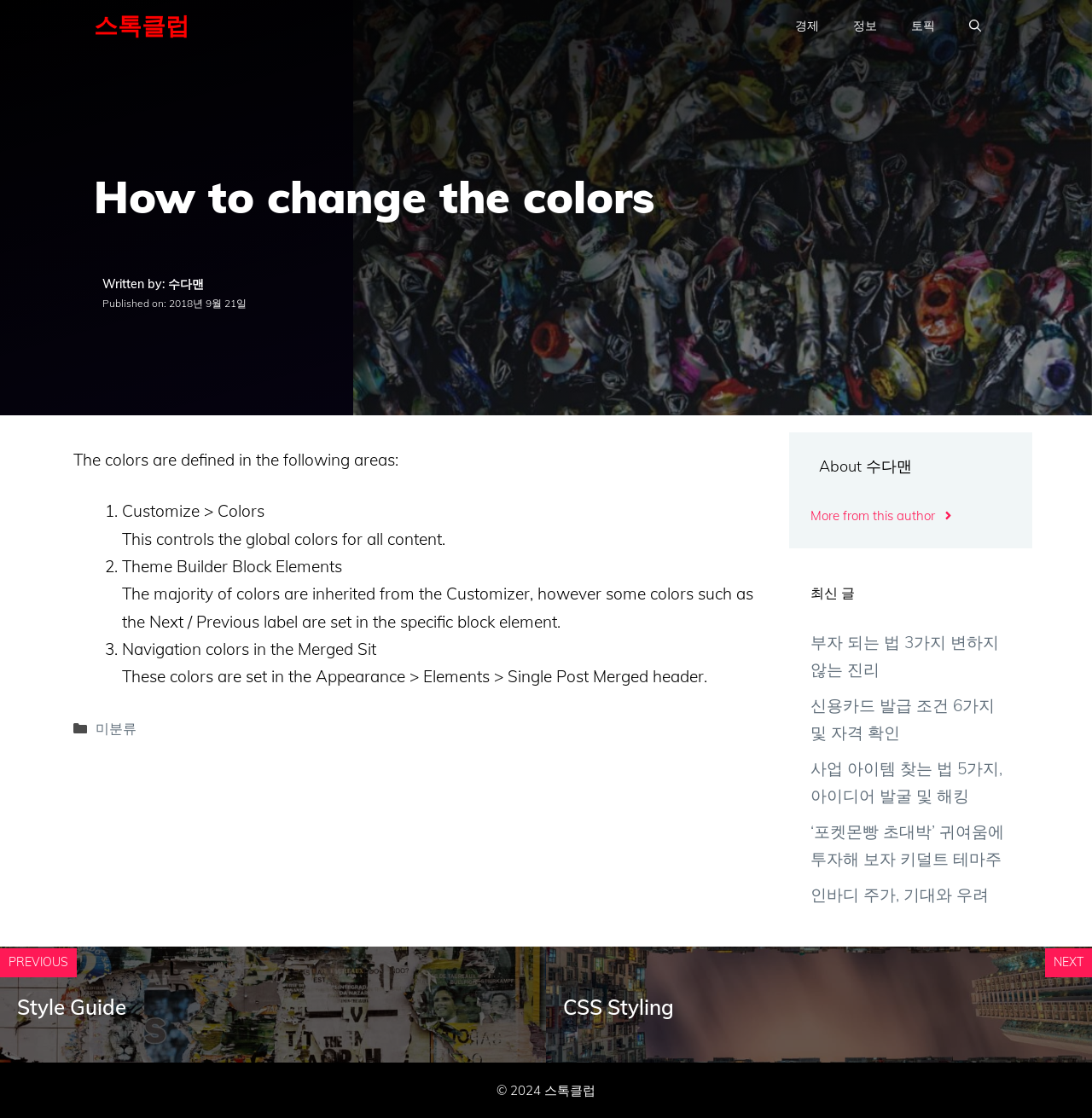Generate a thorough description of the webpage.

This webpage is a guide on how to update the site's colors. At the top, there is a banner with the site's name "스톡클럽" and a navigation menu with links to "경제", "정보", "토픽", and a search bar. Below the banner, there is a heading "How to change the colors" followed by the author's name "수다맨" and the publication date "2018년 9월 21일".

The main content of the page is an article that explains how to update the site's colors. The article is divided into three sections, each with a numbered list marker. The first section explains that the colors are defined in the "Customize > Colors" area, which controls the global colors for all content. The second section discusses the "Theme Builder Block Elements" where some colors are inherited from the Customizer, while others are set in specific block elements. The third section talks about the navigation colors in the "Merged Sit" which are set in the "Appearance > Elements > Single Post Merged header".

To the right of the main content, there is a section with a heading "최신 글" (Latest Posts) that lists five links to recent articles. Below this section, there are links to "About 수다맨" and "More from this author".

At the bottom of the page, there are links to "PREVIOUS" and "NEXT" pages, as well as headings for "Style Guide" and "CSS Styling" with corresponding links. The page ends with a footer that displays the copyright information "© 2024 스톡클럽".